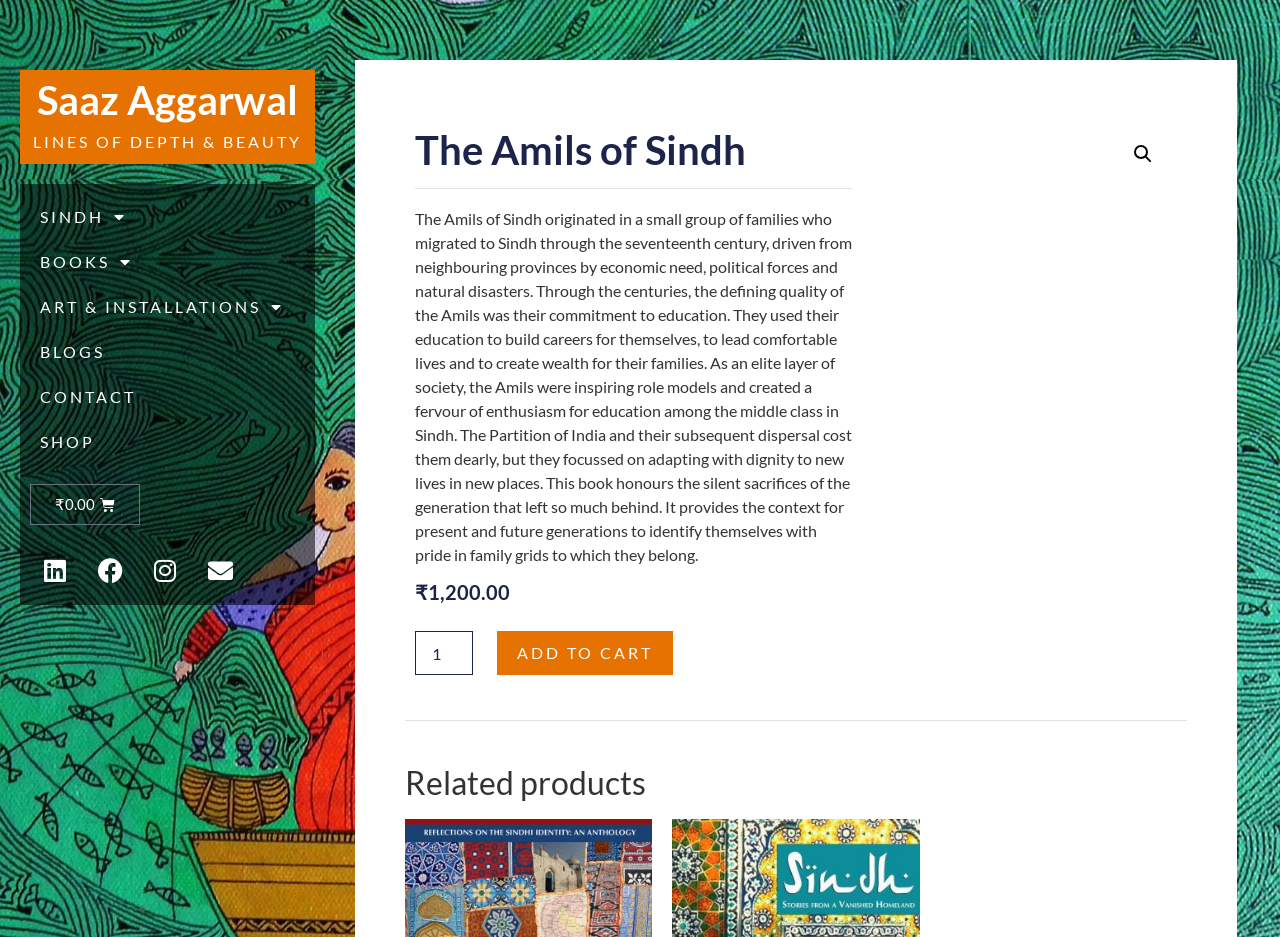What is the theme of the book?
Examine the webpage screenshot and provide an in-depth answer to the question.

The theme of the book can be inferred from the book description, which talks about the Amils of Sindh and their history. The book appears to be about the Amils of Sindh and their experiences, making this the likely theme of the book.